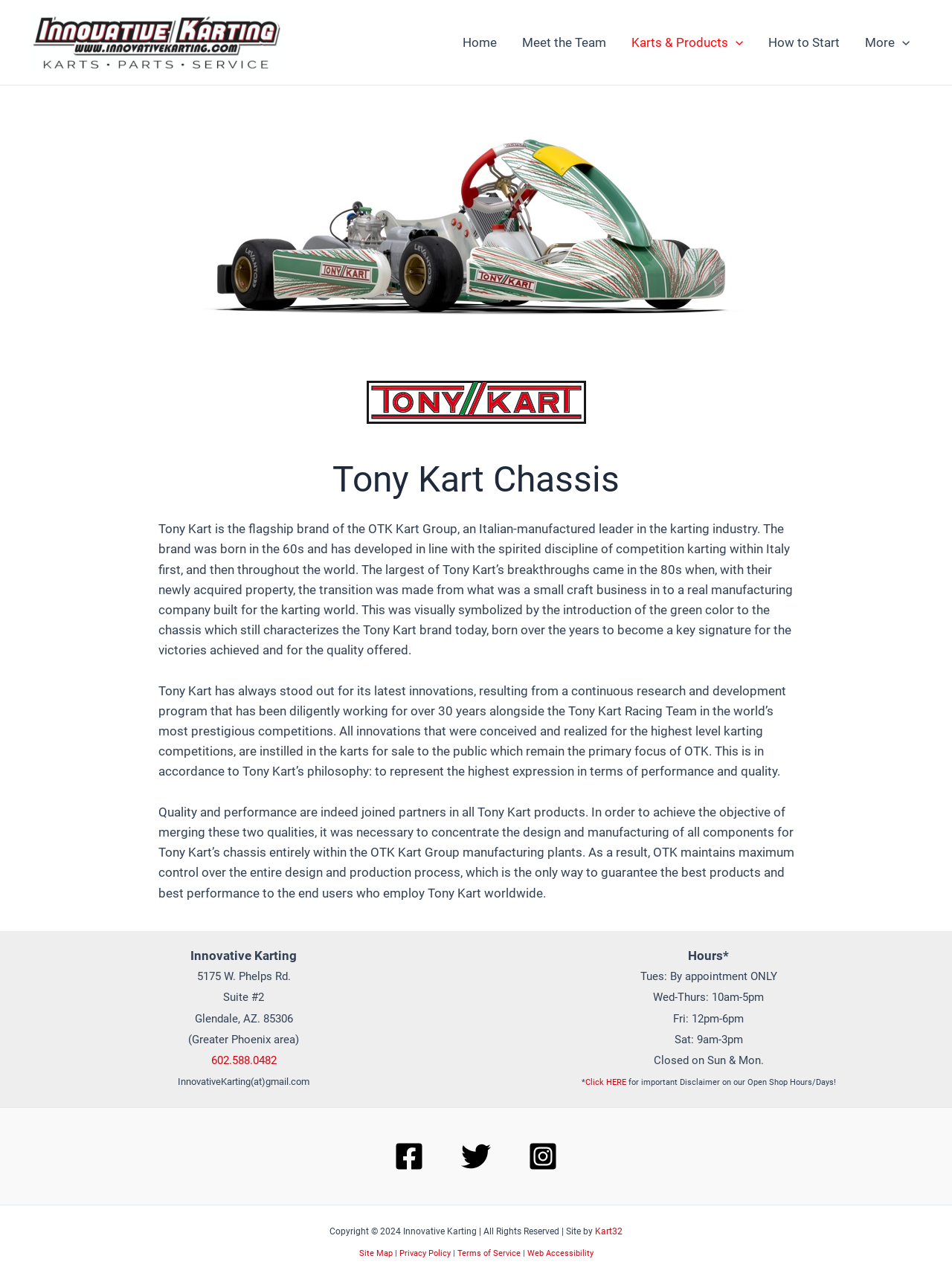Please find the bounding box for the UI component described as follows: "How to Start".

[0.794, 0.01, 0.895, 0.056]